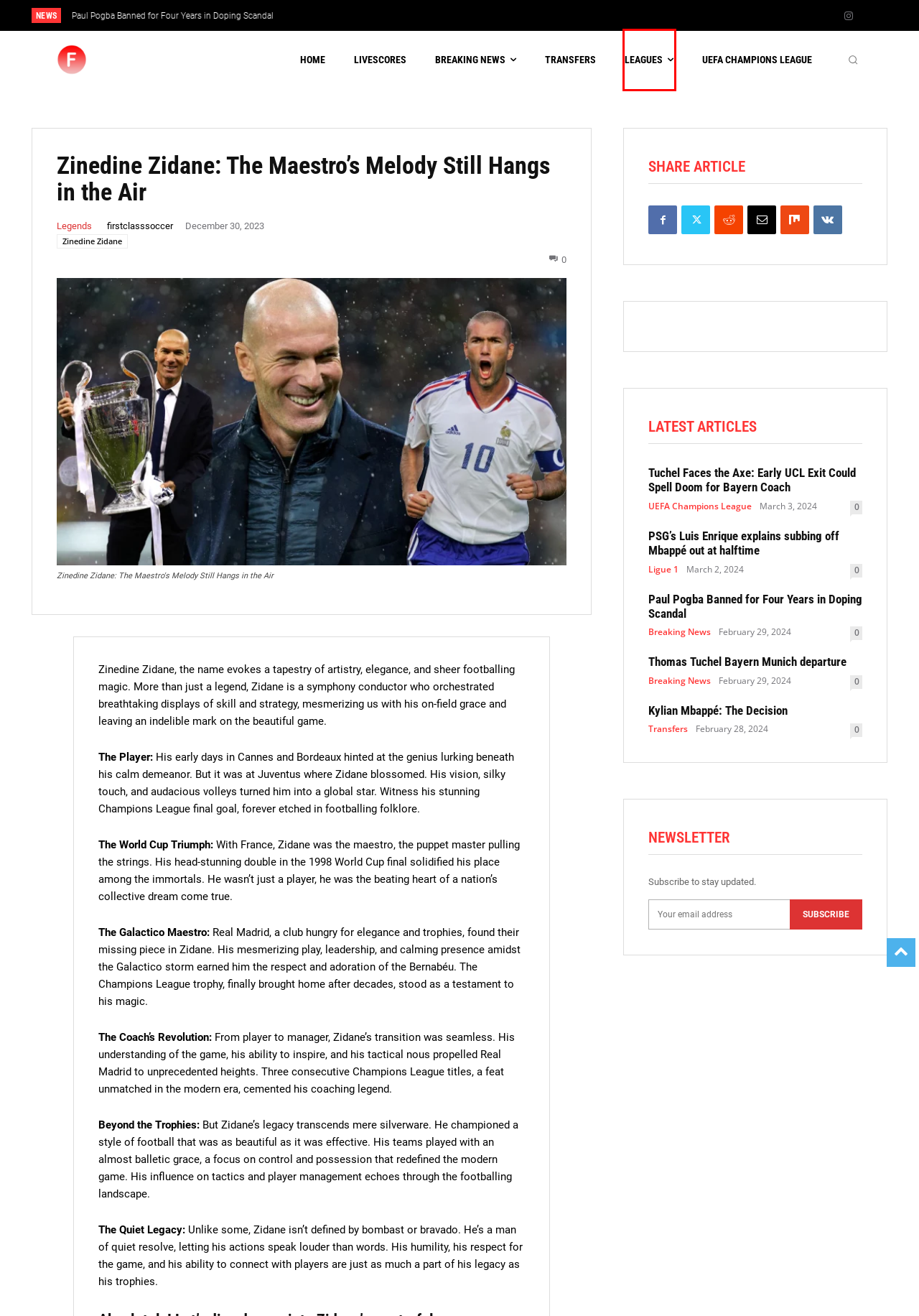View the screenshot of the webpage containing a red bounding box around a UI element. Select the most fitting webpage description for the new page shown after the element in the red bounding box is clicked. Here are the candidates:
A. UEFA Champions League Archives - firstclasssoccer
B. Leagues Archives - firstclasssoccer
C. Kylian Mbappé: The Decision - firstclasssoccer
D. Breaking News Archives - firstclasssoccer
E. Livescores - firstclasssoccer
F. Home - firstclasssoccer
G. Transfers Archives - firstclasssoccer
H. Tuchel Faces the Axe: Early UCL Exit Could Spell Doom for Bayern Coach - firstclasssoccer

B